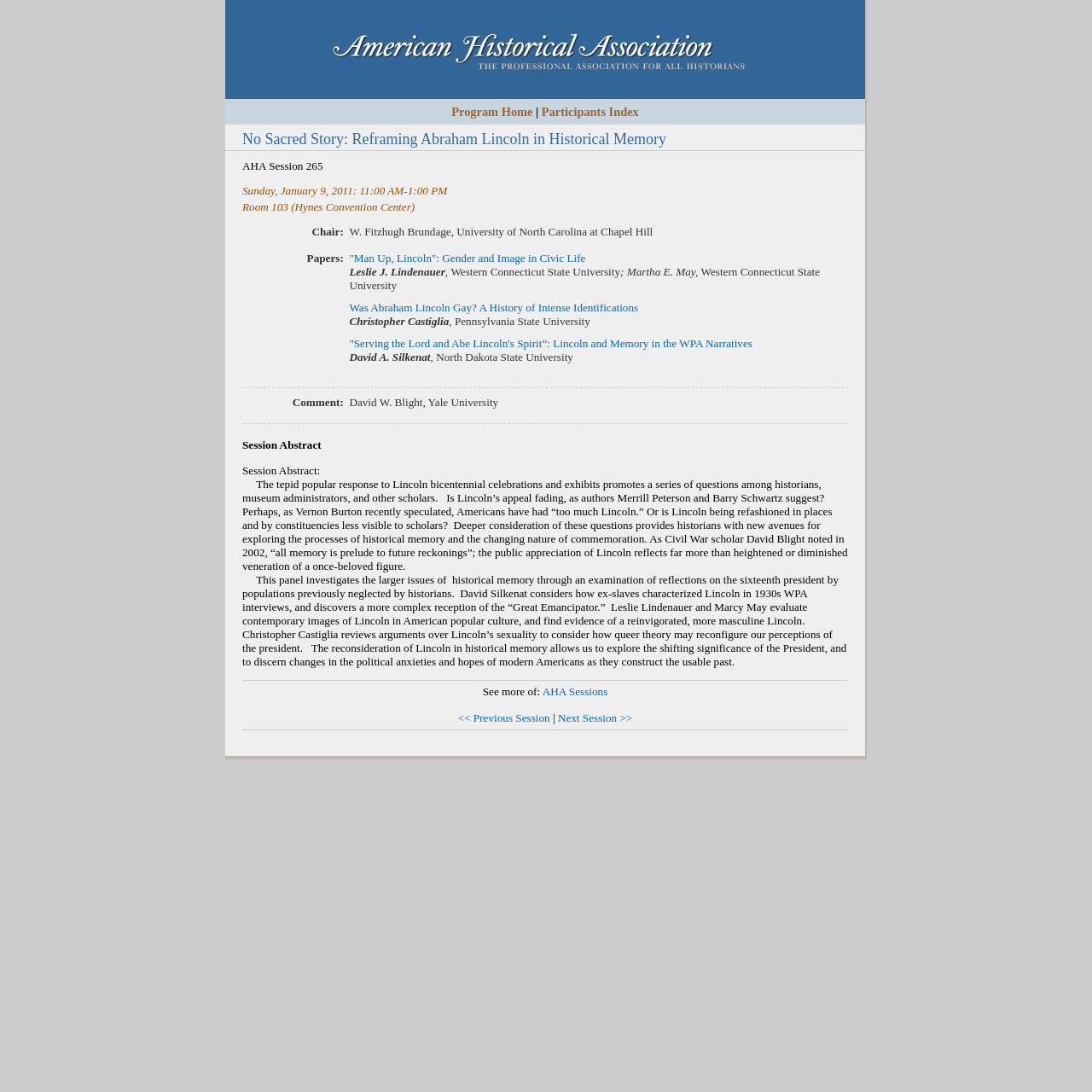Find the bounding box coordinates corresponding to the UI element with the description: "AHA Sessions". The coordinates should be formatted as [left, top, right, bottom], with values as floats between 0 and 1.

[0.497, 0.627, 0.556, 0.639]